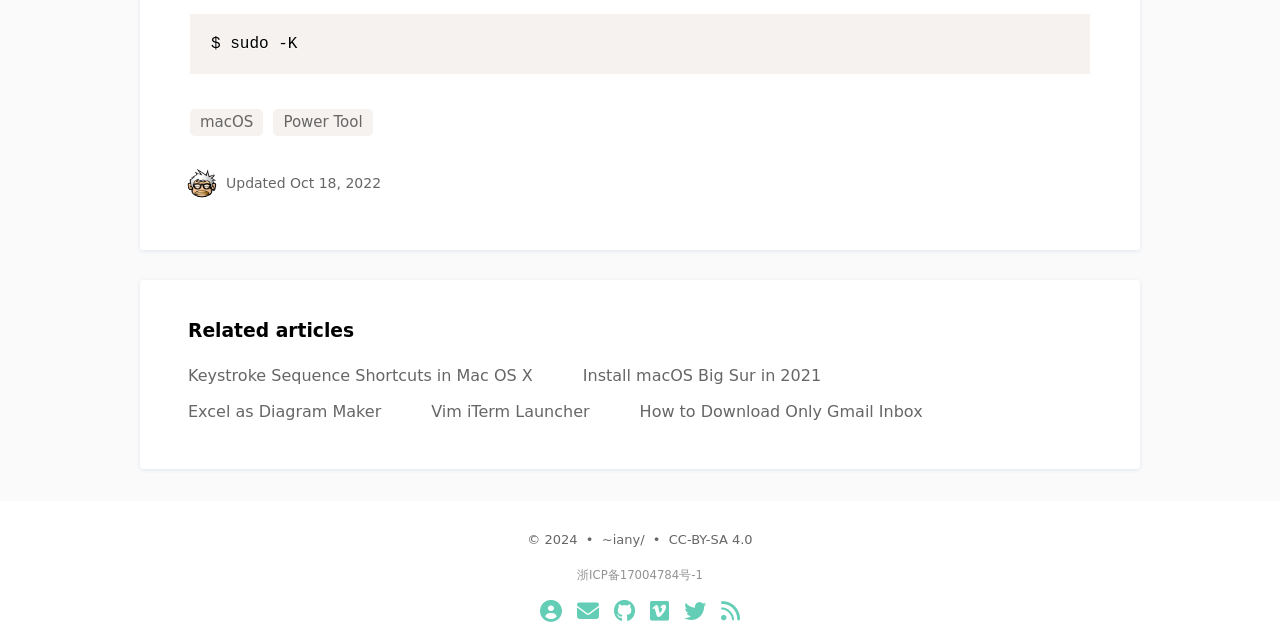Give a one-word or short phrase answer to this question: 
What is the copyright year?

2024